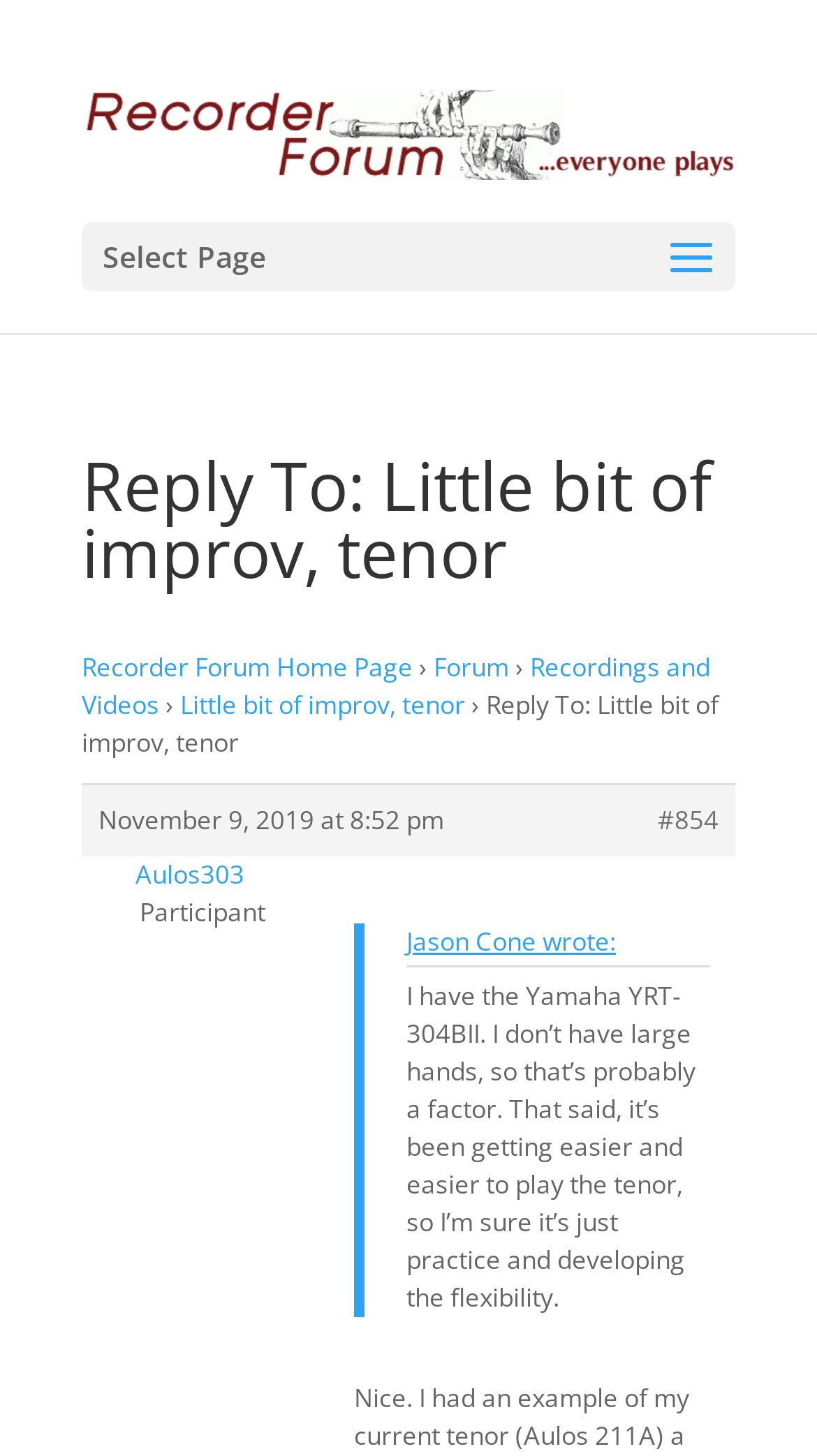Identify and provide the bounding box coordinates of the UI element described: "Aulos303". The coordinates should be formatted as [left, top, right, bottom], with each number being a float between 0 and 1.

[0.165, 0.588, 0.329, 0.613]